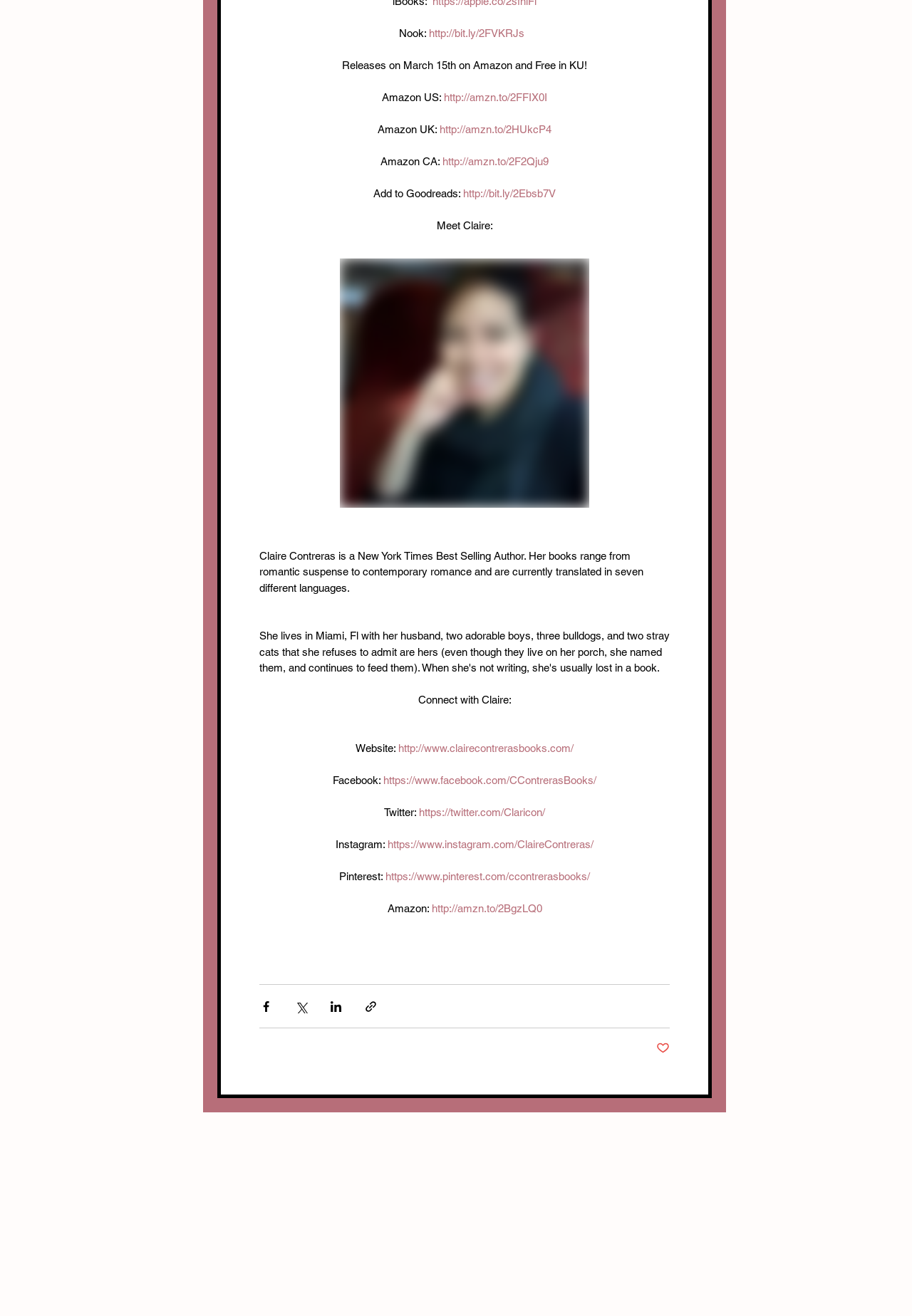Find the bounding box coordinates of the area to click in order to follow the instruction: "Visit Claire's website".

[0.437, 0.564, 0.629, 0.573]